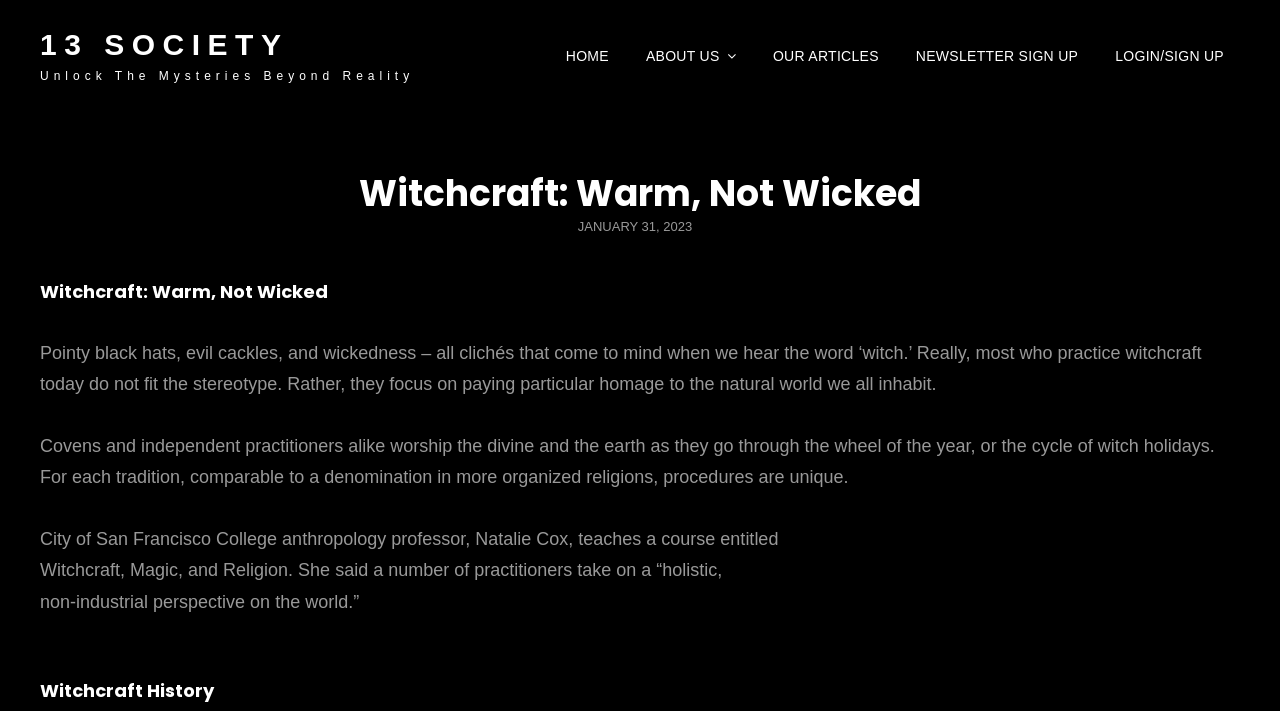Select the bounding box coordinates of the element I need to click to carry out the following instruction: "Read the article 'Witchcraft: Warm, Not Wicked'".

[0.031, 0.397, 0.969, 0.425]